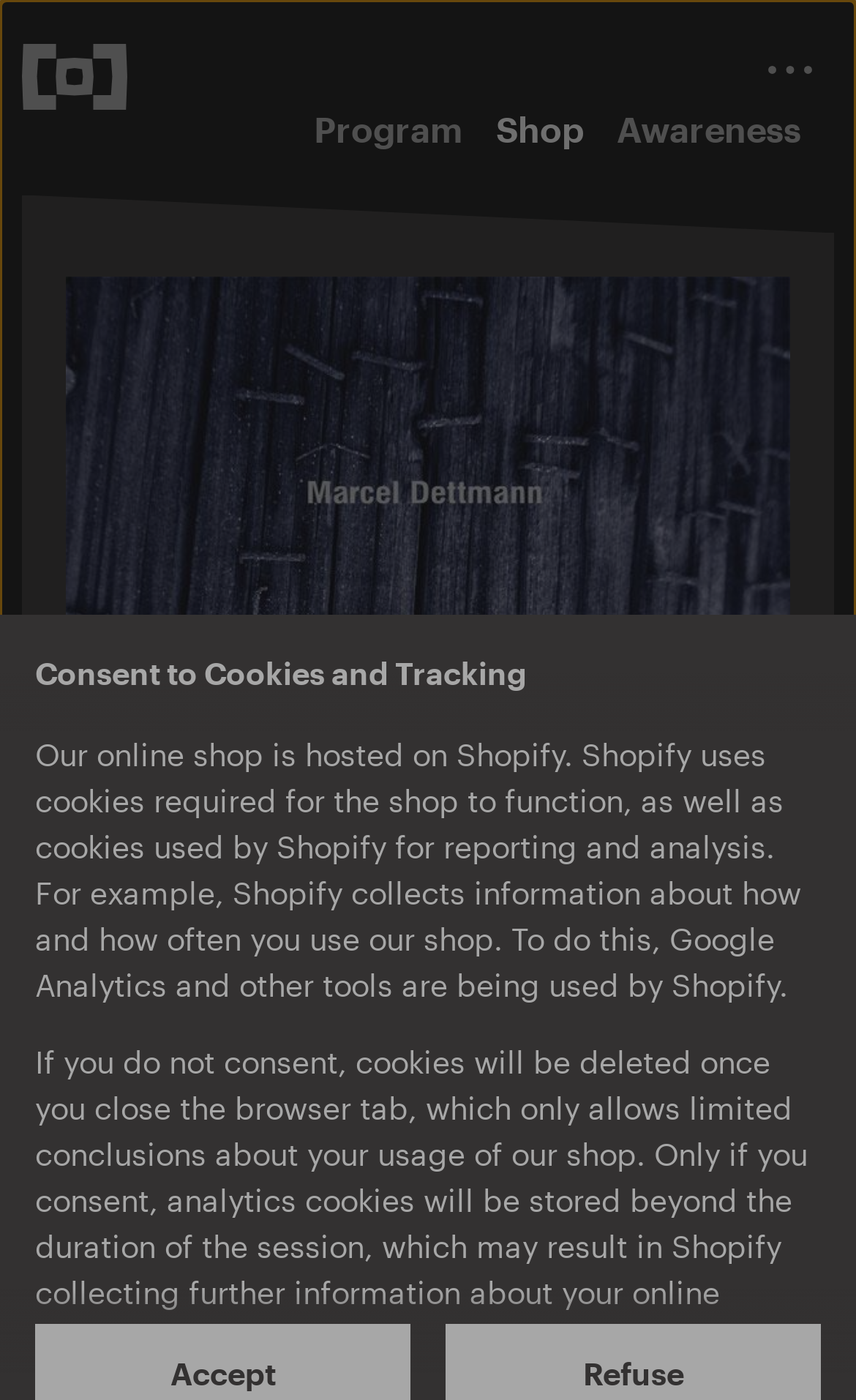Create a detailed description of the webpage's content and layout.

The webpage is about Range EP by Berghain, a music-related topic. At the top, there is a heading that says "Consent to Cookies and Tracking", followed by two paragraphs of text explaining the use of cookies and tracking by Shopify, the platform hosting the online shop. 

On the top left, there is a navigation menu with links to "Home", "Program", "Shop", and "Awareness". The "Home" link is accompanied by an image. 

On the right side of the navigation menu, there is a button labeled "More menu items" that, when clicked, expands to show additional menu items. 

Below the navigation menu, there is a large figure that takes up most of the page's width. Above the figure, there is a heading that says "O-TON 61", and below the figure, there is another heading that says "Marcel Dettmann Range EP".